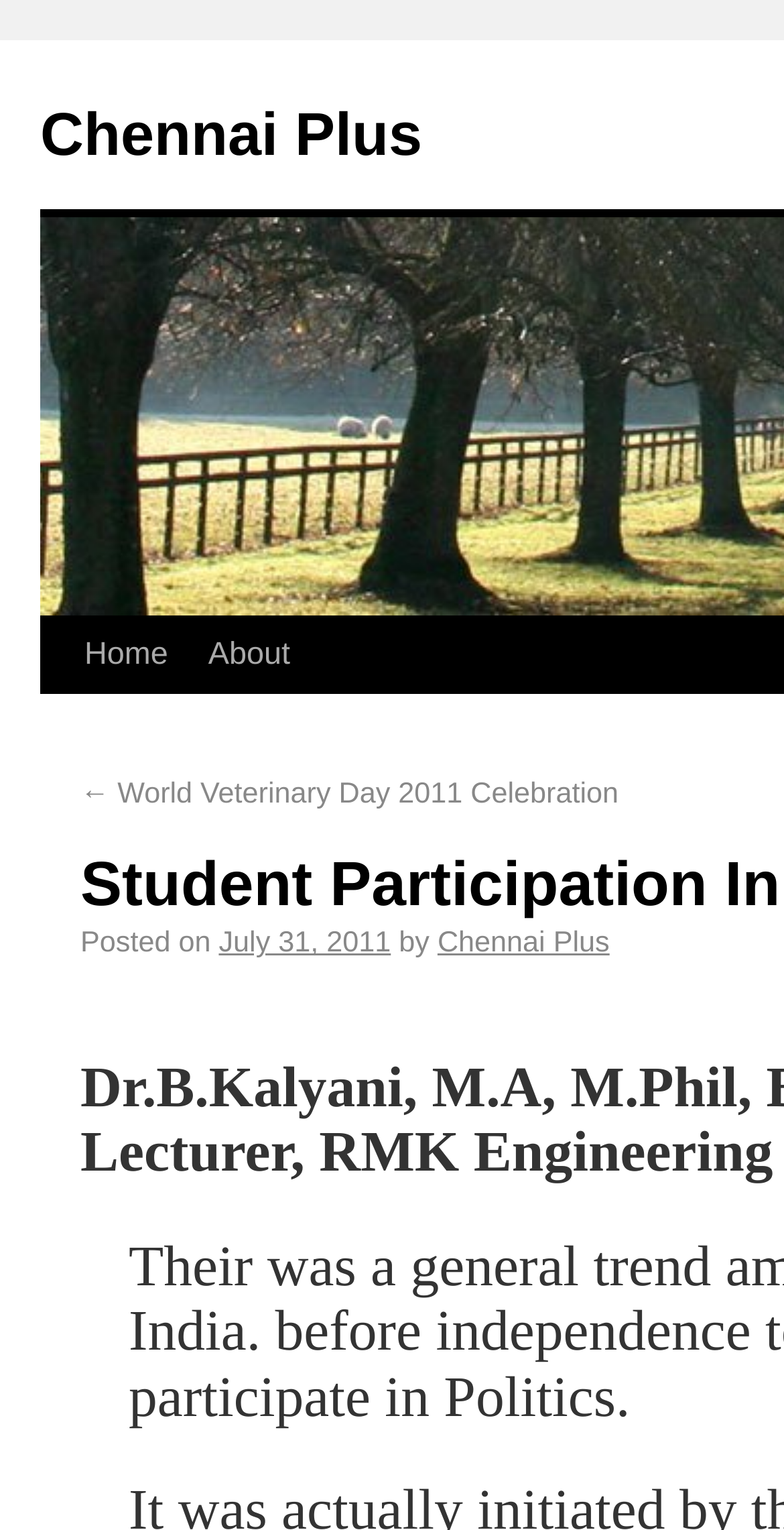Find the bounding box coordinates for the UI element whose description is: "About". The coordinates should be four float numbers between 0 and 1, in the format [left, top, right, bottom].

[0.222, 0.404, 0.361, 0.454]